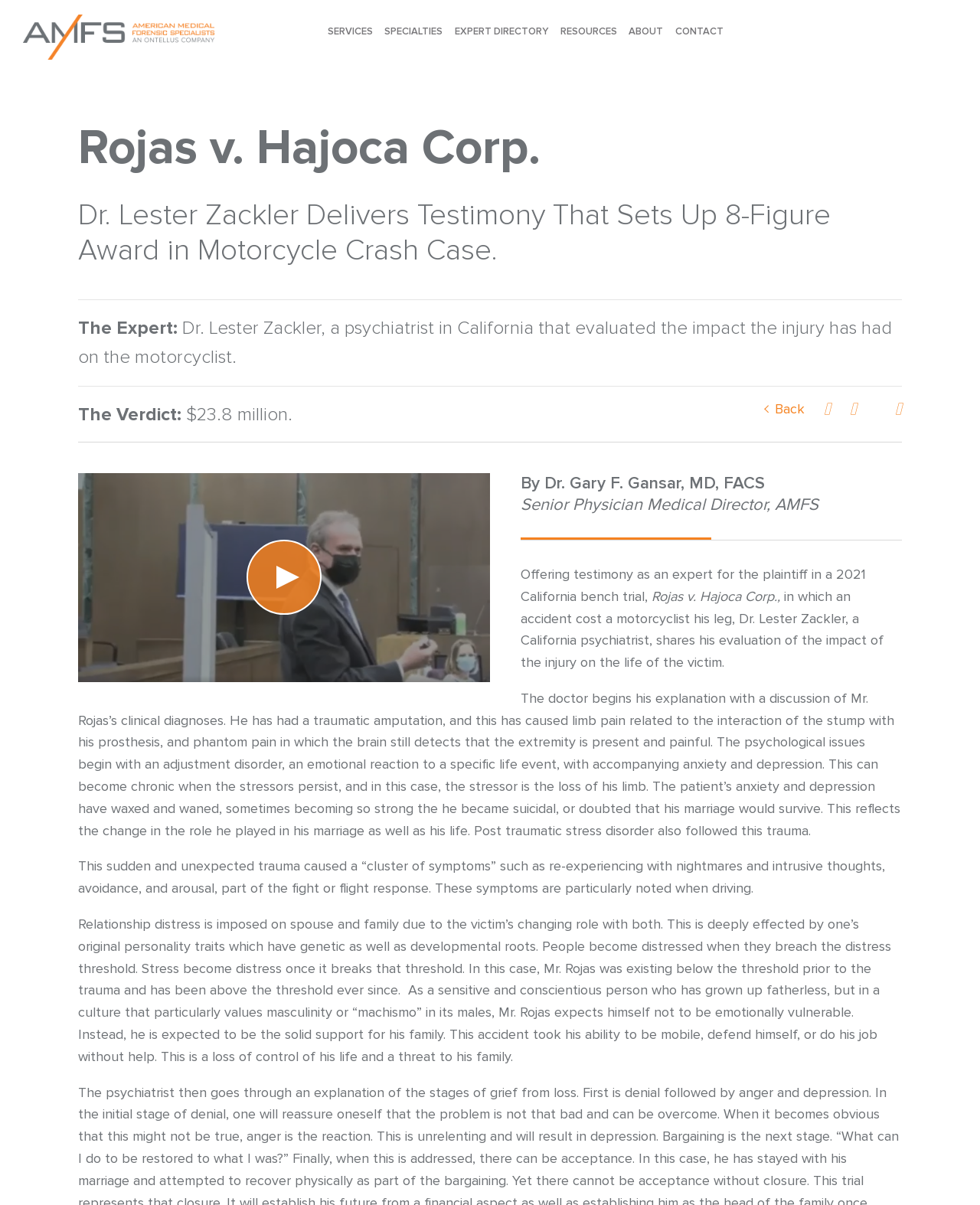Please determine the bounding box coordinates of the section I need to click to accomplish this instruction: "Click on the 'EXPERT DIRECTORY' link".

[0.464, 0.0, 0.56, 0.052]